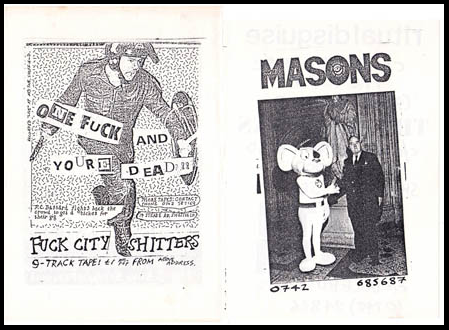Explain the details of the image comprehensively.

The image showcases a unique booklet cover featuring two distinct pages. On the left side, there is a striking, black-and-white illustration with bold text that reads "ONE FUCK AND YOU'RE DEAD!!" The artwork includes a figure that appears to be in a chaotic scenario, accompanied by the phrase "FUCK CITY SHITTERS," suggesting a provocative theme. Below this, the text notes that it relates to a 9-track tape, alluding to a musical or audio component.

On the right side, the design contrasts sharply with a more formal presentation. It features the word "MASONS" prominently at the top. Below, there is an image of a person in a large cartoonish mascot costume, resembling a rabbit or similar character, posing with a formally dressed man. This juxtaposition of irreverent and formal elements reflects a diverse range of themes within the booklet, possibly indicating a playful exploration of serious topics through unconventional art.